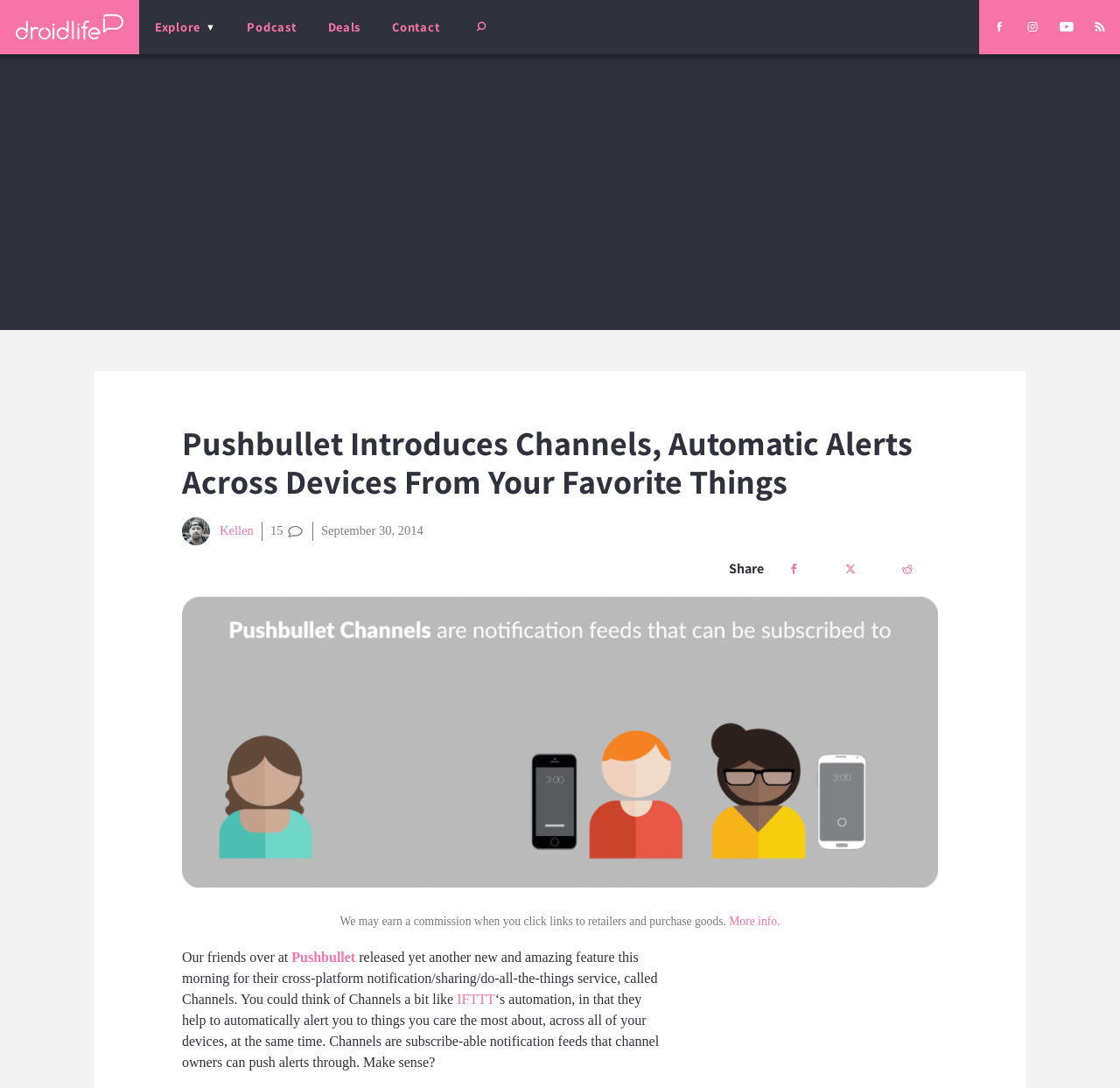Respond to the following query with just one word or a short phrase: 
What is the date of the article?

September 30, 2014